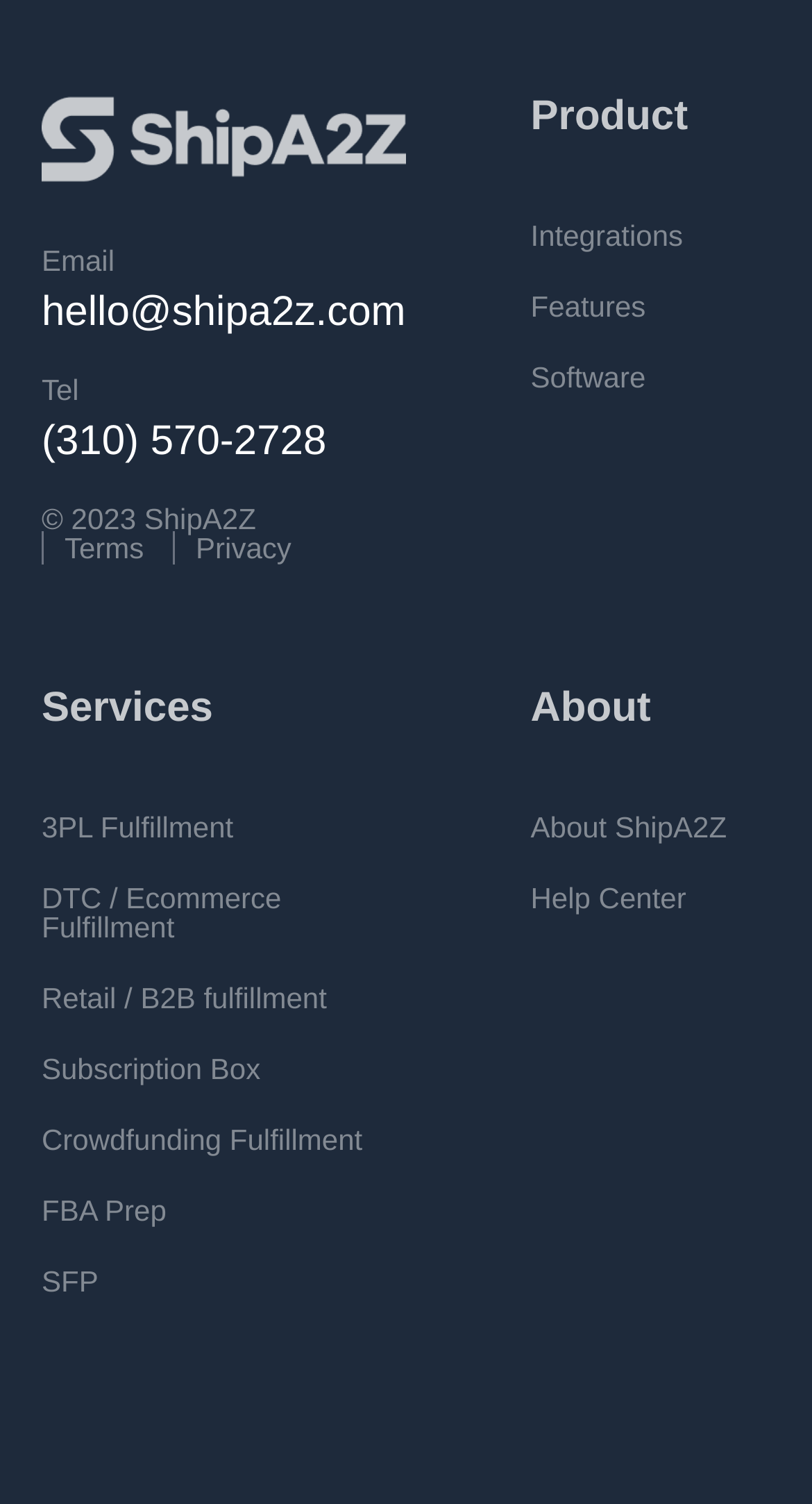Determine the bounding box coordinates for the clickable element to execute this instruction: "Learn about our product". Provide the coordinates as four float numbers between 0 and 1, i.e., [left, top, right, bottom].

[0.653, 0.062, 0.847, 0.092]